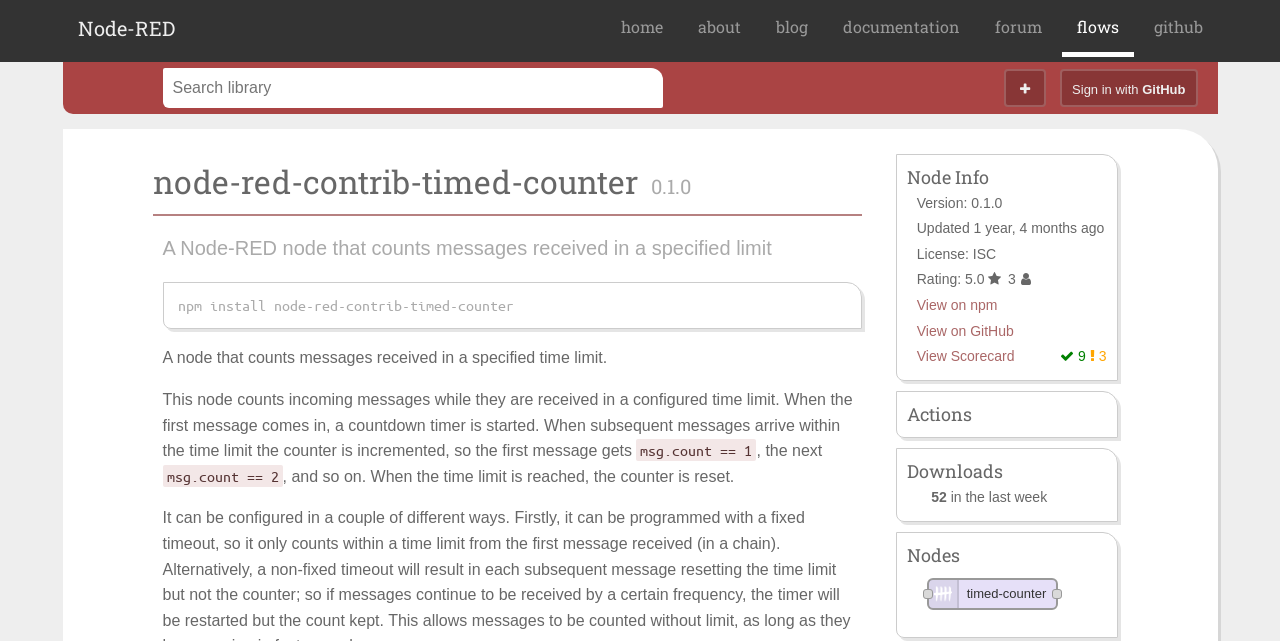What is the rating of the node?
Answer the question with a single word or phrase by looking at the picture.

5.0